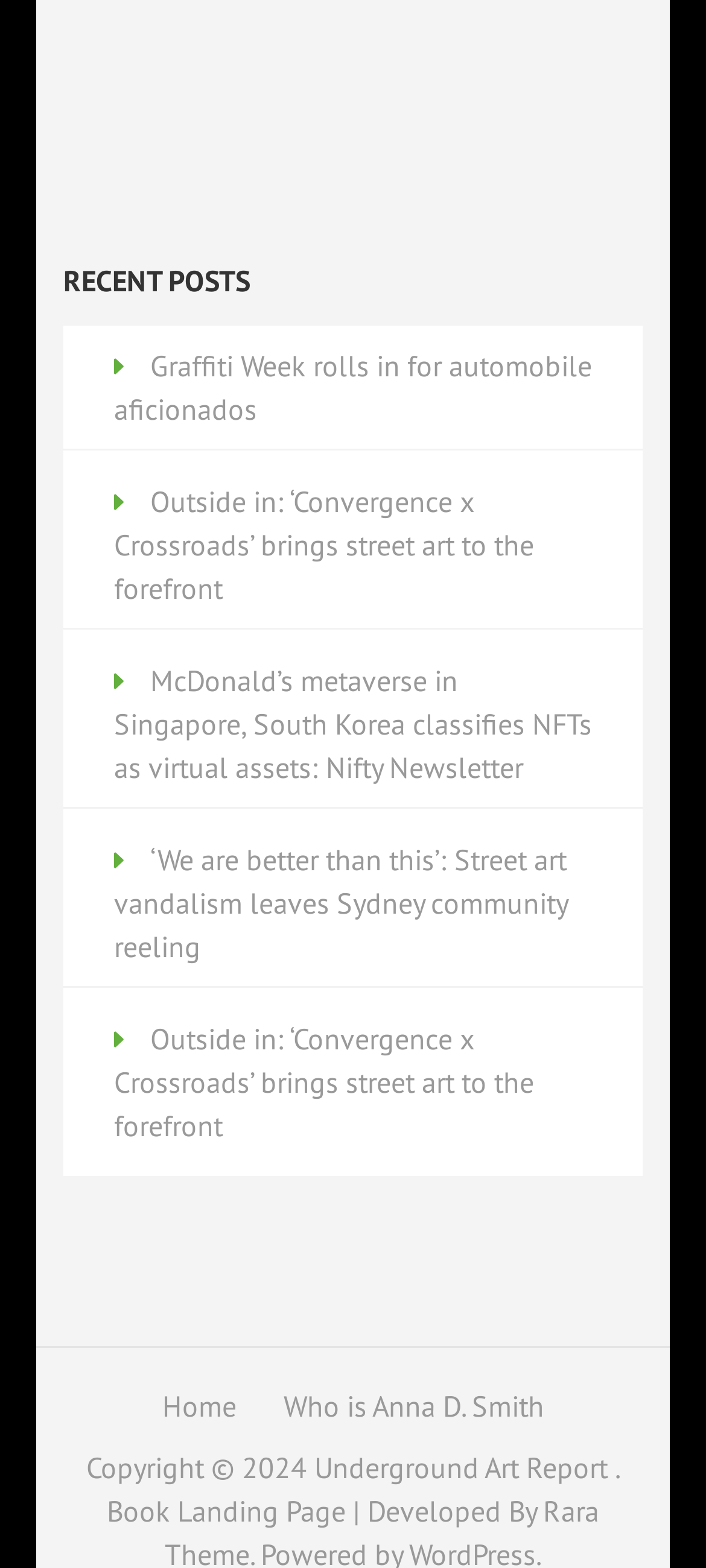Determine the bounding box for the described UI element: "Underground Art Report".

[0.445, 0.925, 0.871, 0.948]